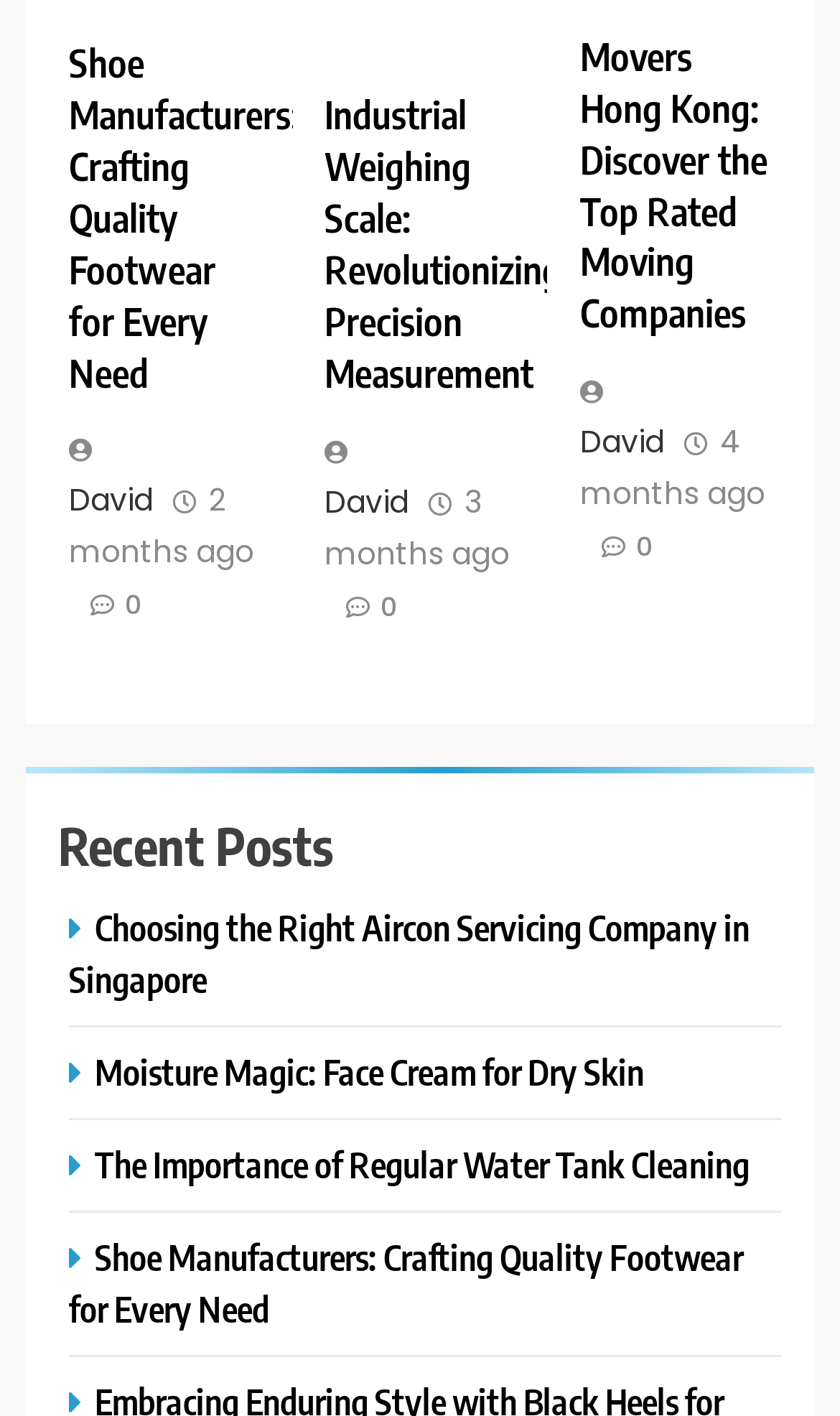How many views does the first post have?
Answer the question with as much detail as possible.

The first post has a StaticText element with the text '0', which indicates that the post has 0 views.